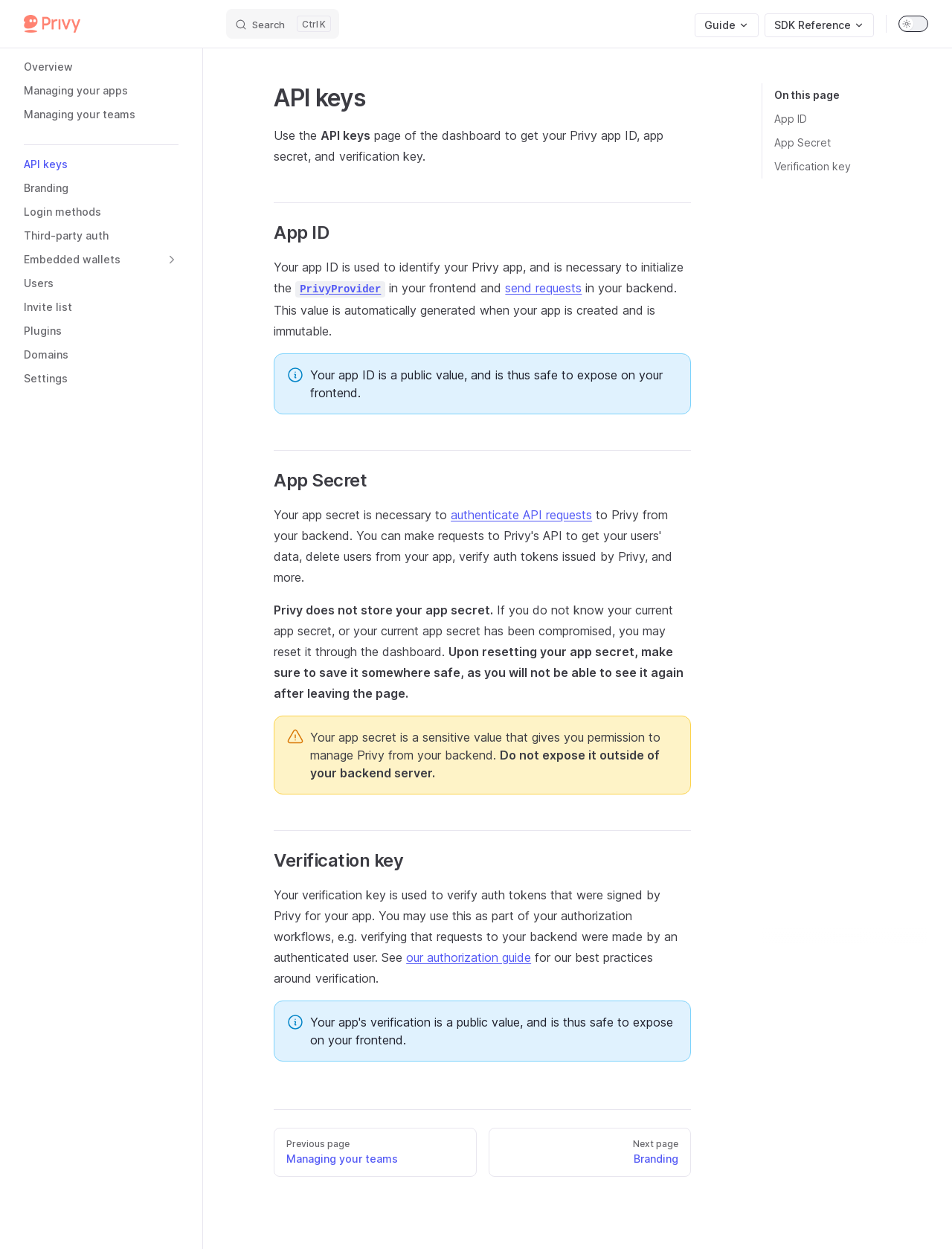Create a full and detailed caption for the entire webpage.

The webpage is a documentation page for Privy's libraries, specifically focusing on API keys. At the top, there is a navigation bar with a "Skip to content" link, a "Privy" logo, and a search button. Below the navigation bar, there is a main content area with a sidebar on the left and a main section on the right.

The sidebar has a list of links, including "Overview", "Managing your apps", "Managing your teams", "API keys", "Branding", "Login methods", "Third-party auth", "Embedded wallets", "Users", "Invite list", "Plugins", "Domains", and "Settings". The currently selected link is "API keys".

The main section is divided into several sections, each with a heading and descriptive text. The first section is "On this page", which has a table of contents with links to "App ID", "App Secret", and "Verification key". Below this section, there is a main content area with three sections: "API keys", "App ID", and "App Secret".

The "API keys" section has a brief description of how to use the API keys page on the dashboard to get the Privy app ID, app secret, and verification key. The "App ID" section explains that the app ID is used to identify the Privy app and is necessary to initialize the PrivyProvider in the frontend and send requests in the backend. There is also an information box noting that the app ID is a public value and is safe to expose on the frontend.

The "App Secret" section explains that the app secret is necessary to authenticate API requests and that Privy does not store the app secret. There is a warning box noting that the app secret is a sensitive value that should not be exposed outside of the backend server. The section also explains that if the app secret is lost or compromised, it can be reset through the dashboard.

Below these sections, there is a "Verification key" section that explains how to use the verification key to verify auth tokens signed by Privy for the app. There is also a link to an authorization guide for best practices around verification.

At the bottom of the page, there are links to the previous page ("Managing your teams") and the next page ("Branding").